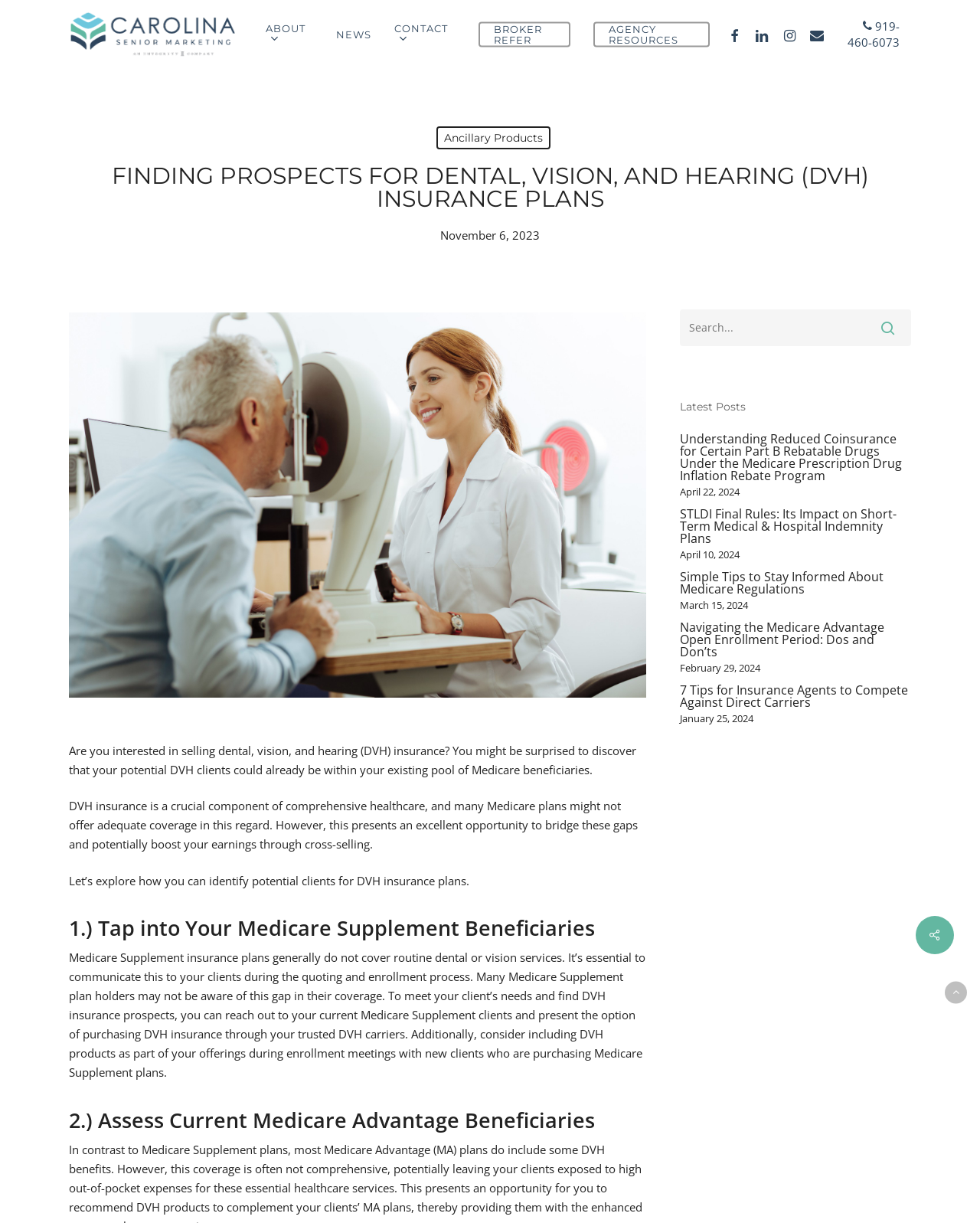Determine the bounding box for the HTML element described here: "name="s" placeholder="Search..." title="Search for:"". The coordinates should be given as [left, top, right, bottom] with each number being a float between 0 and 1.

[0.693, 0.253, 0.93, 0.283]